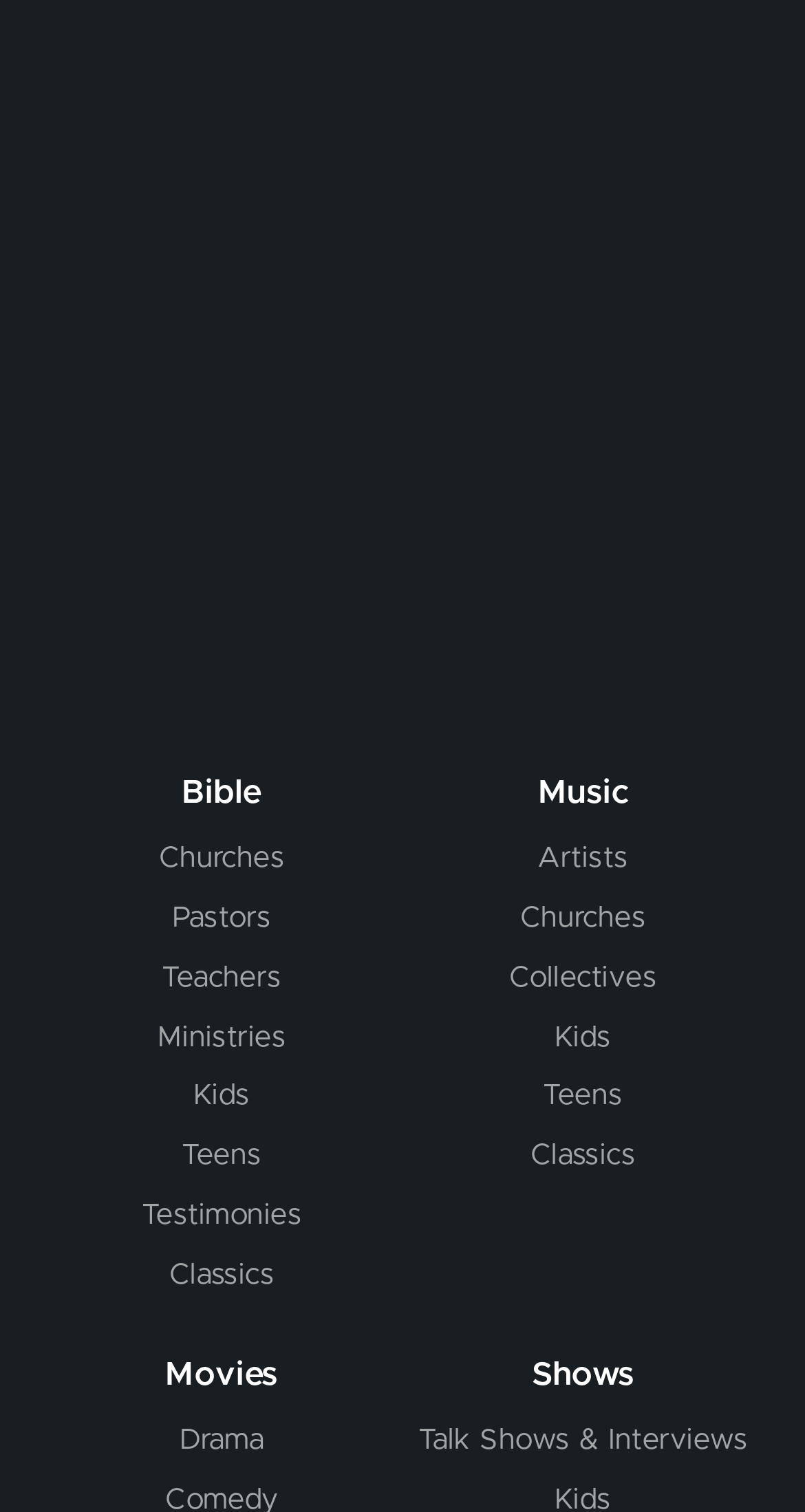What is the first link under the 'Movies' category?
Please answer the question with a single word or phrase, referencing the image.

Movies